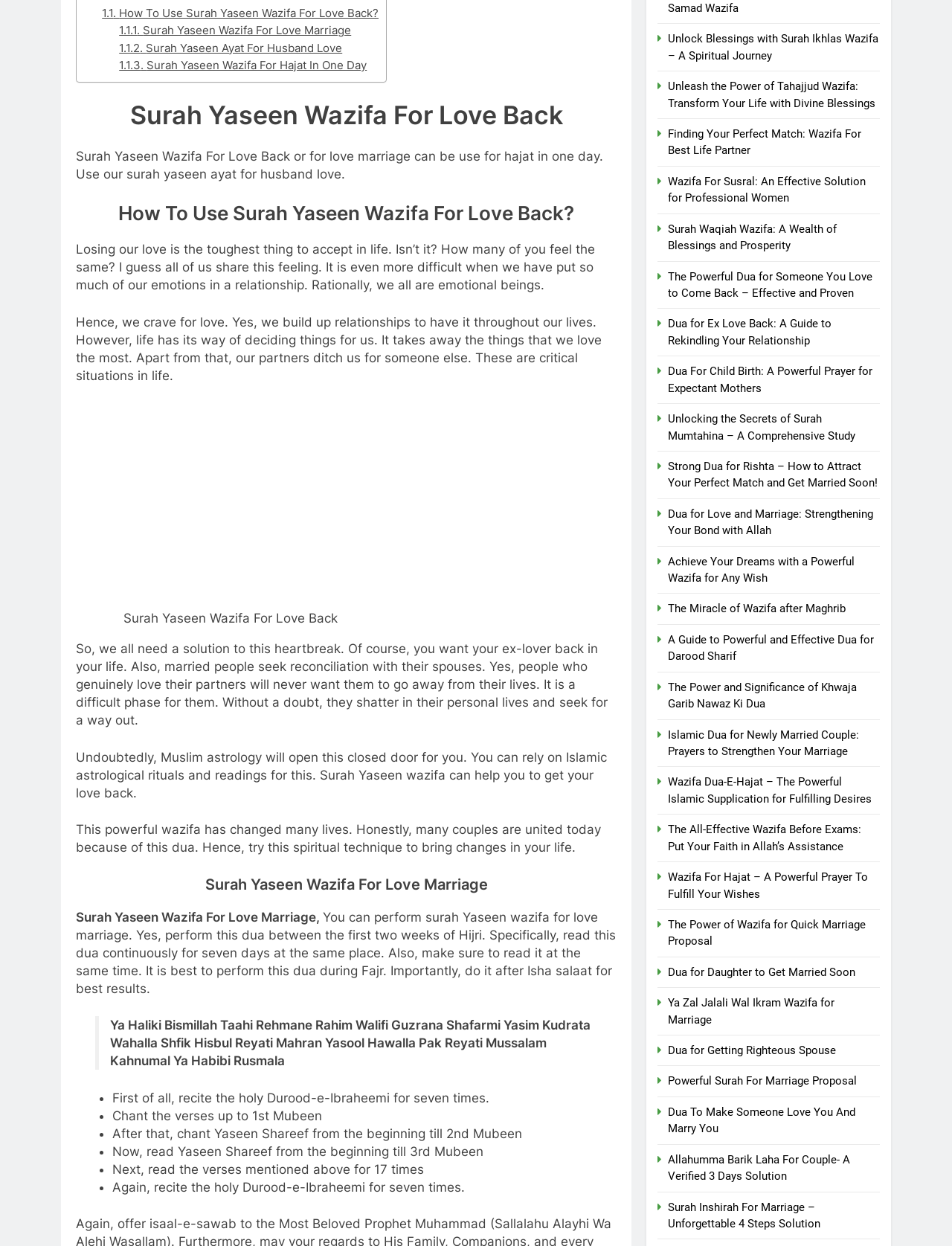What is the purpose of Surah Yaseen wazifa?
Answer the question with detailed information derived from the image.

The webpage mentions that Surah Yaseen wazifa can help to get love back, and it provides a solution to heartbreak and reconciliation with spouses. This can be inferred from the text content of the webpage, which explains the benefits of Surah Yaseen wazifa.